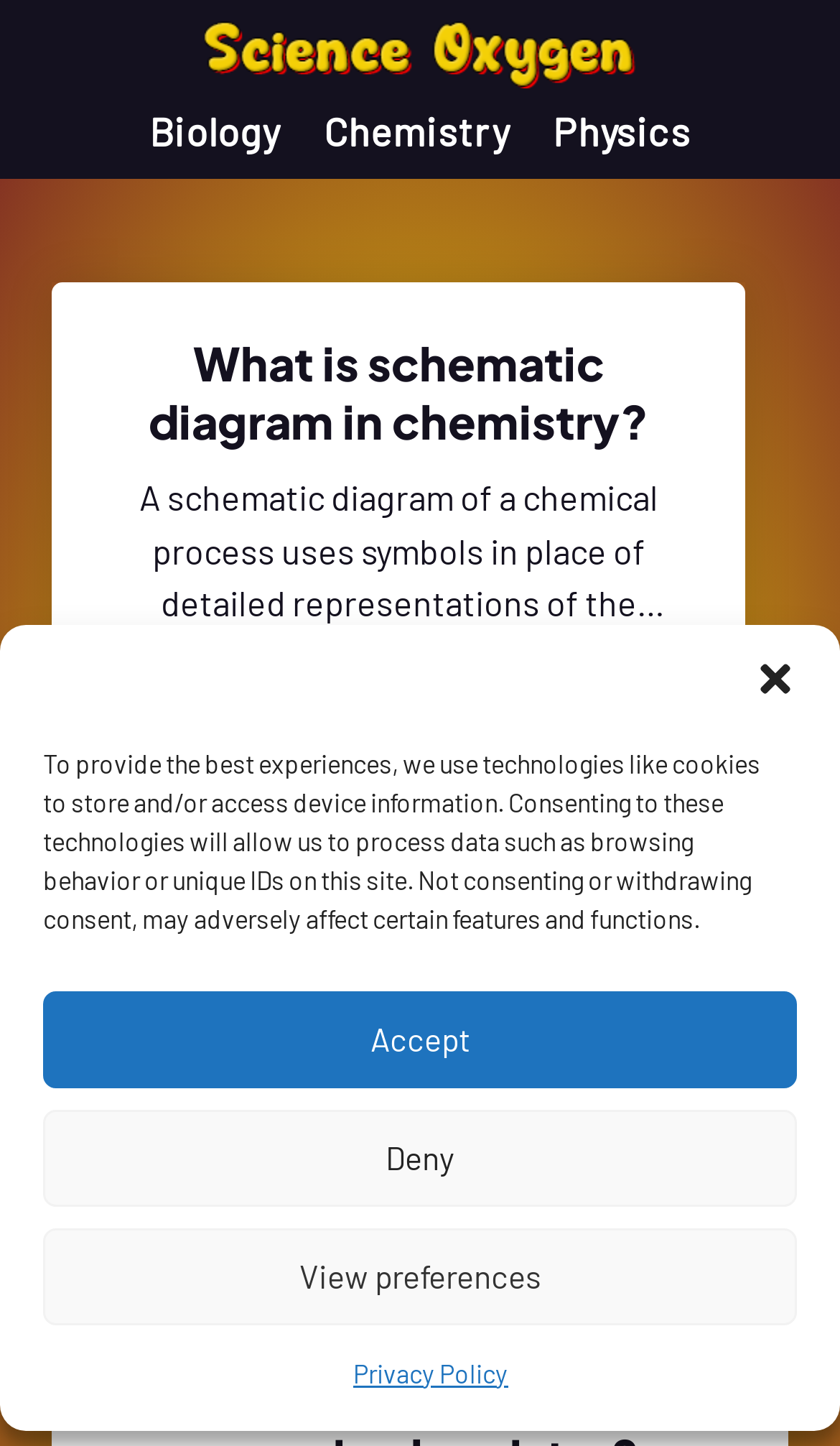Locate the bounding box coordinates of the clickable part needed for the task: "Navigate to Biology".

[0.178, 0.076, 0.334, 0.108]